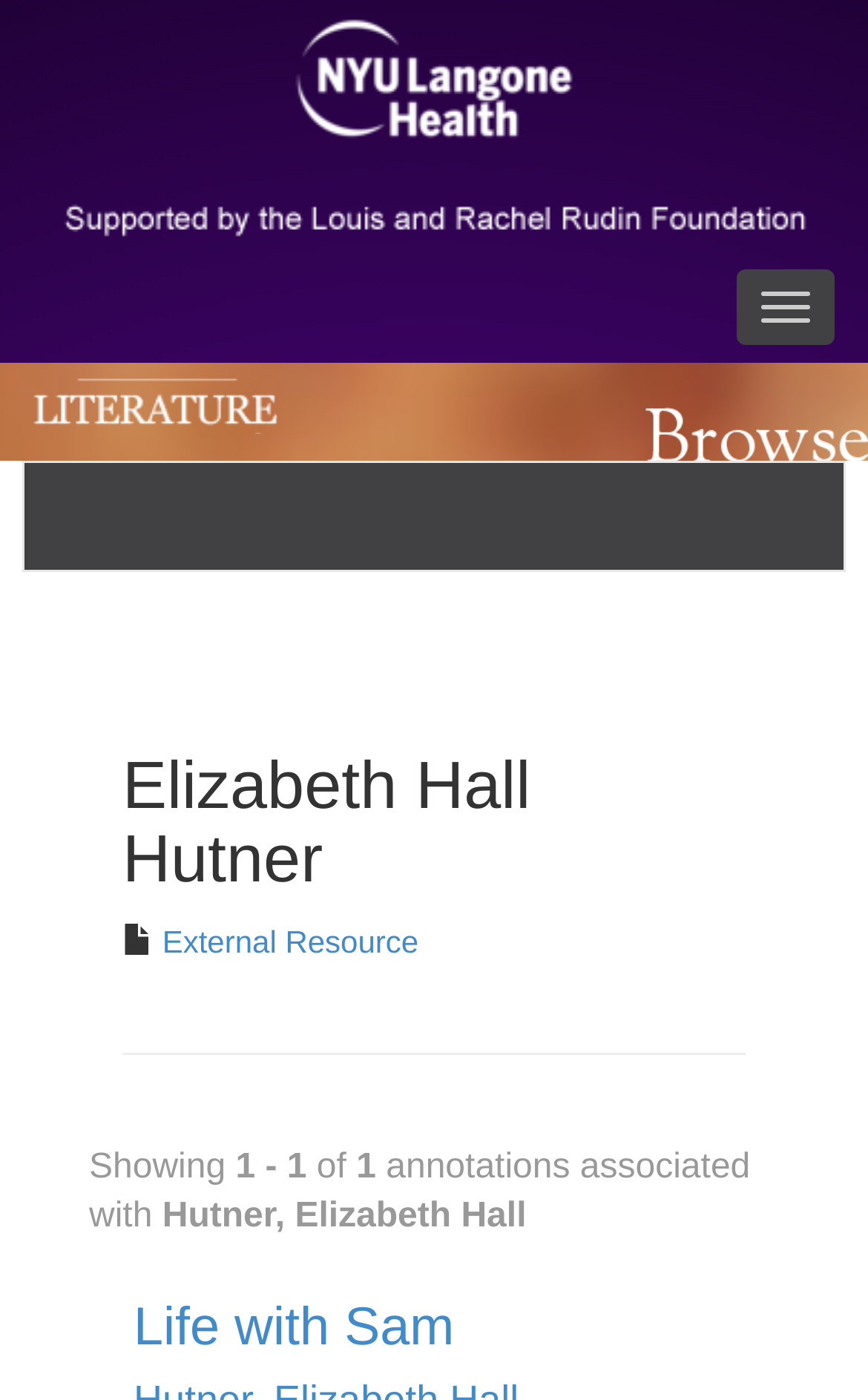Please provide a detailed answer to the question below by examining the image:
What is the purpose of the button at the top right corner of the webpage?

I found the answer by looking at the button element with the text 'Toggle navigation' which is located at the top right corner of the webpage, indicating that it is used to toggle the navigation menu.